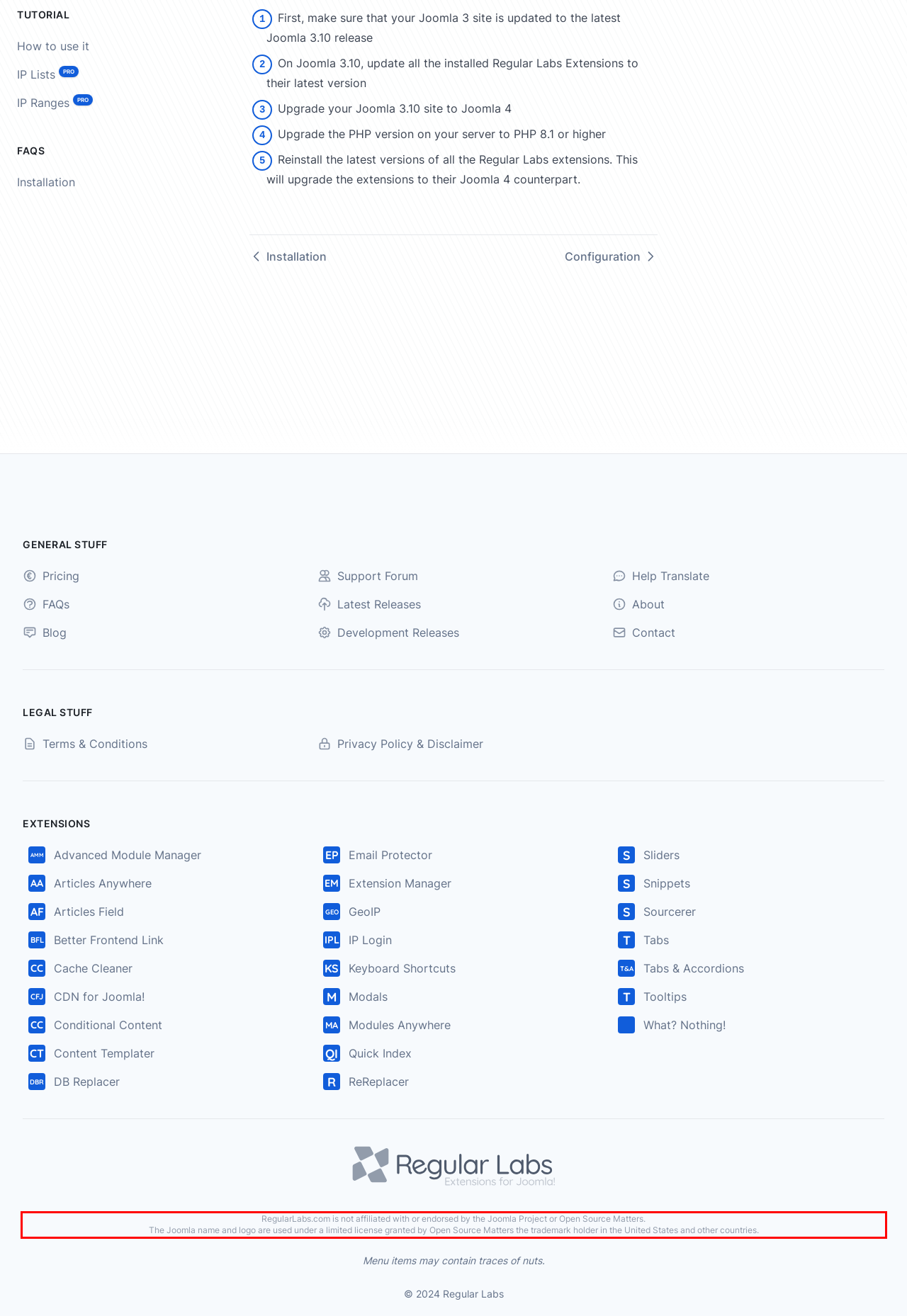Within the screenshot of a webpage, identify the red bounding box and perform OCR to capture the text content it contains.

RegularLabs.com is not affiliated with or endorsed by the Joomla Project or Open Source Matters. The Joomla name and logo are used under a limited license granted by Open Source Matters the trademark holder in the United States and other countries.